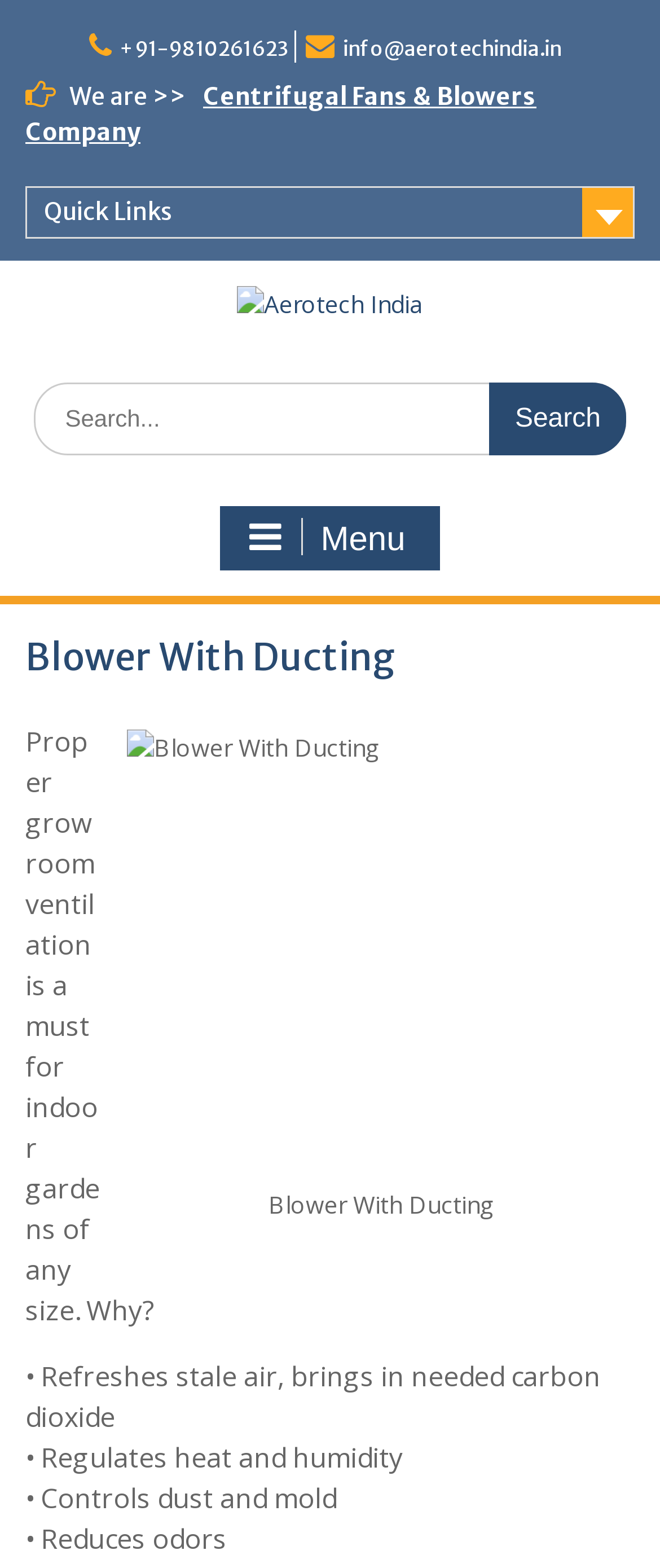Identify the bounding box coordinates for the UI element mentioned here: "Quick Links". Provide the coordinates as four float values between 0 and 1, i.e., [left, top, right, bottom].

[0.038, 0.118, 0.962, 0.152]